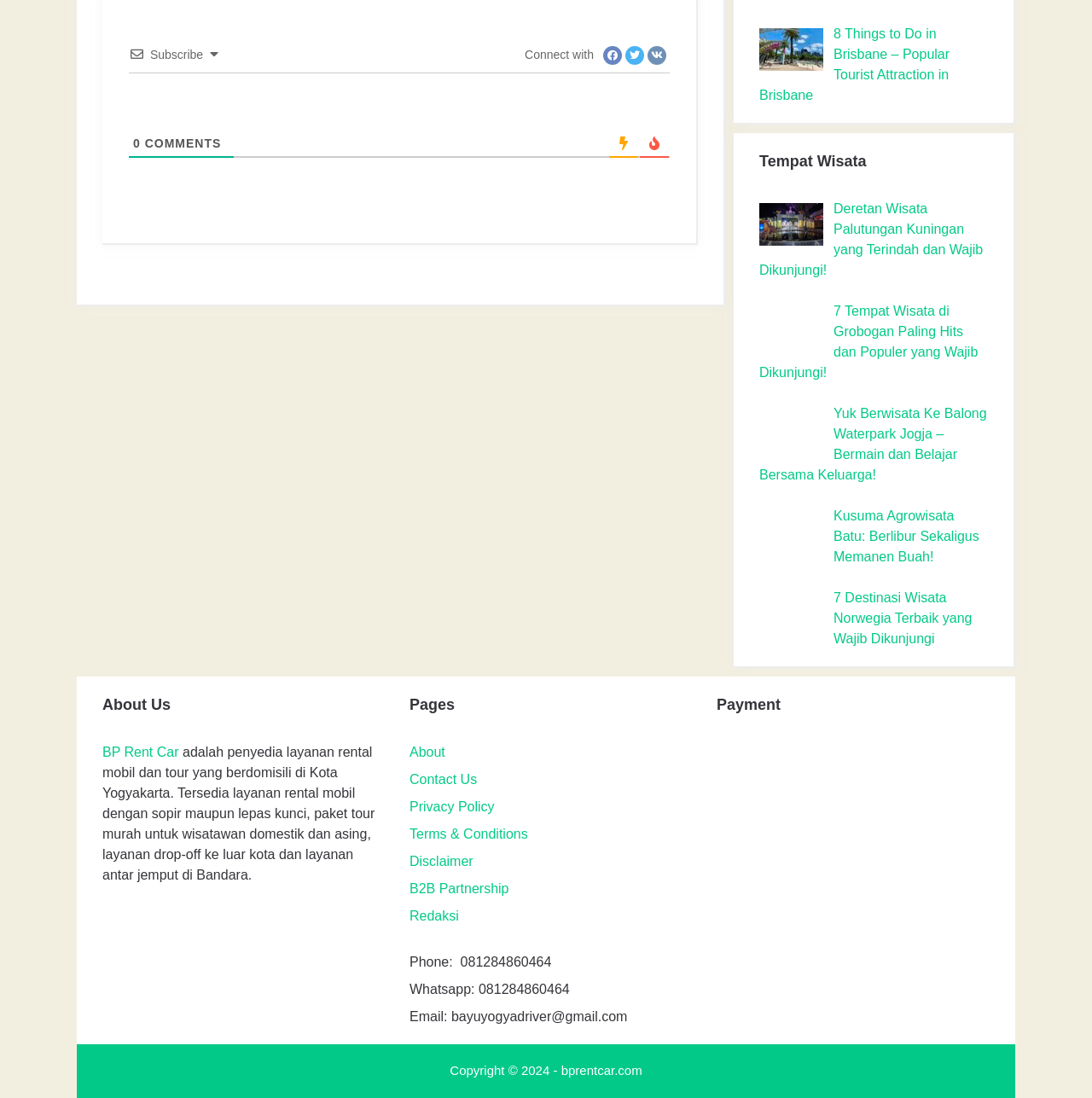Please provide a comprehensive response to the question based on the details in the image: What is the topic of the first article?

I looked at the first link on the page, which says 'things to do in brisbane australia 8 Things to Do in Brisbane – Popular Tourist Attraction in Brisbane', and determined that the topic of the first article is 'Things to Do in Brisbane'.